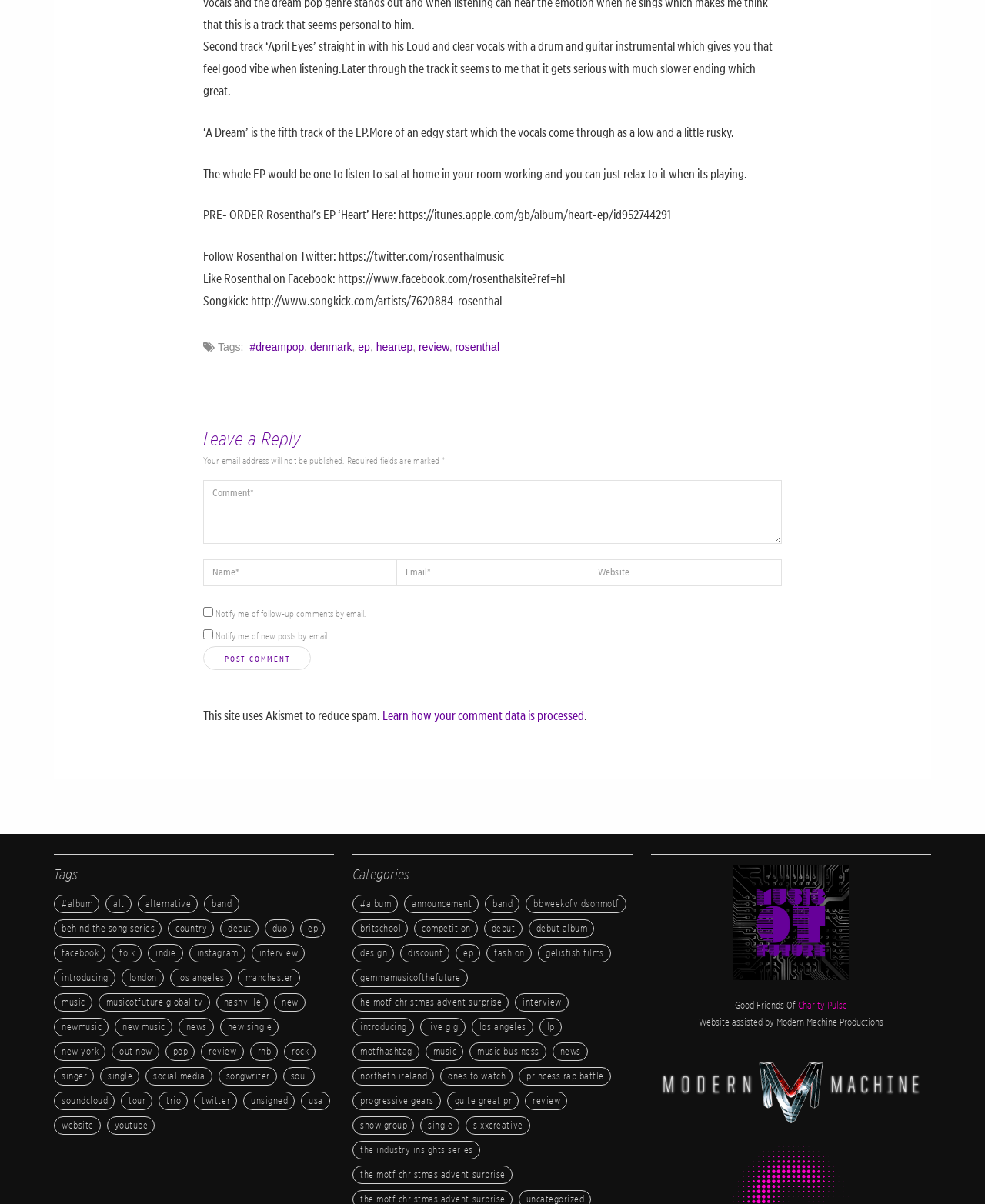What is the name of the EP being reviewed?
Give a detailed and exhaustive answer to the question.

The answer can be found in the text 'PRE- ORDER Rosenthal’s EP ‘Heart’ Here: https://itunes.apple.com/gb/album/heart-ep/id952744291', which indicates that the EP being reviewed is called 'Heart'.